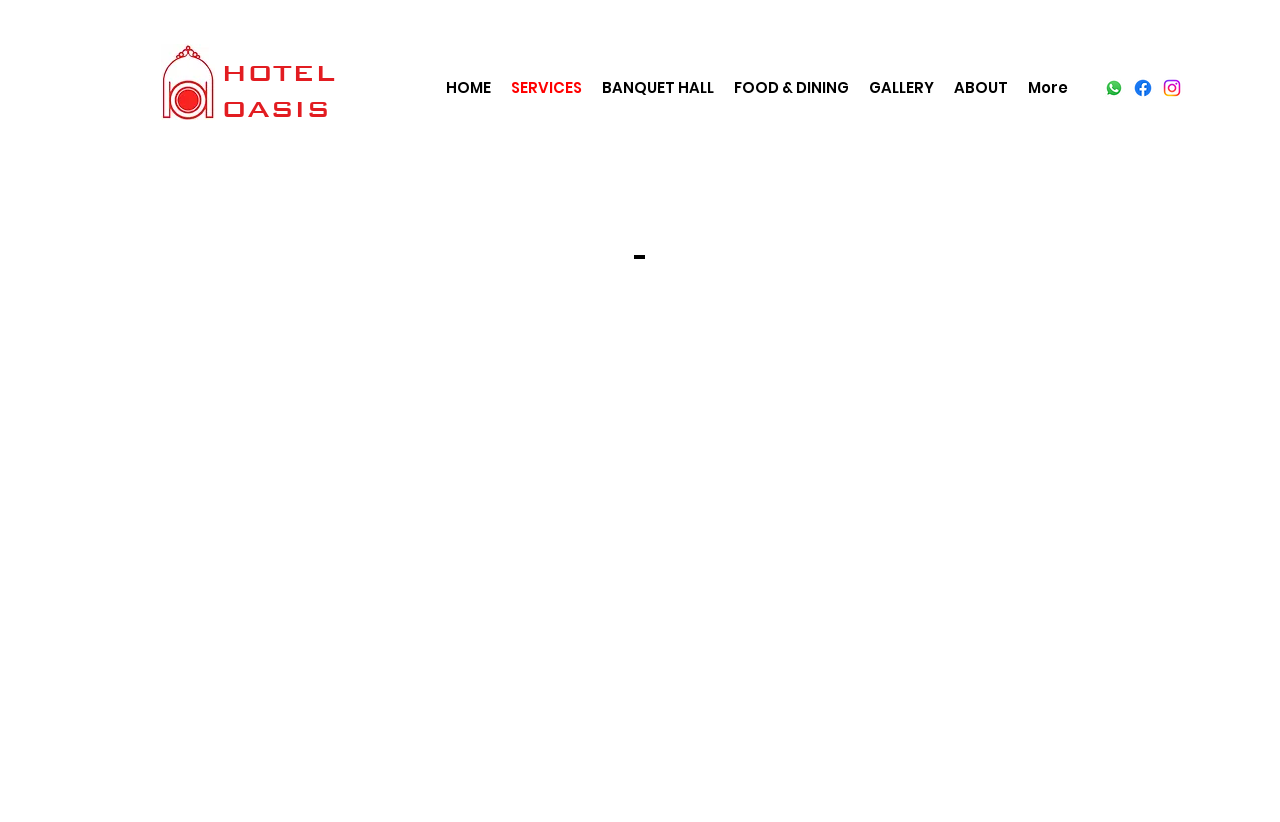Given the description of the UI element: "aria-label="Instagram"", predict the bounding box coordinates in the form of [left, top, right, bottom], with each value being a float between 0 and 1.

[0.907, 0.094, 0.924, 0.12]